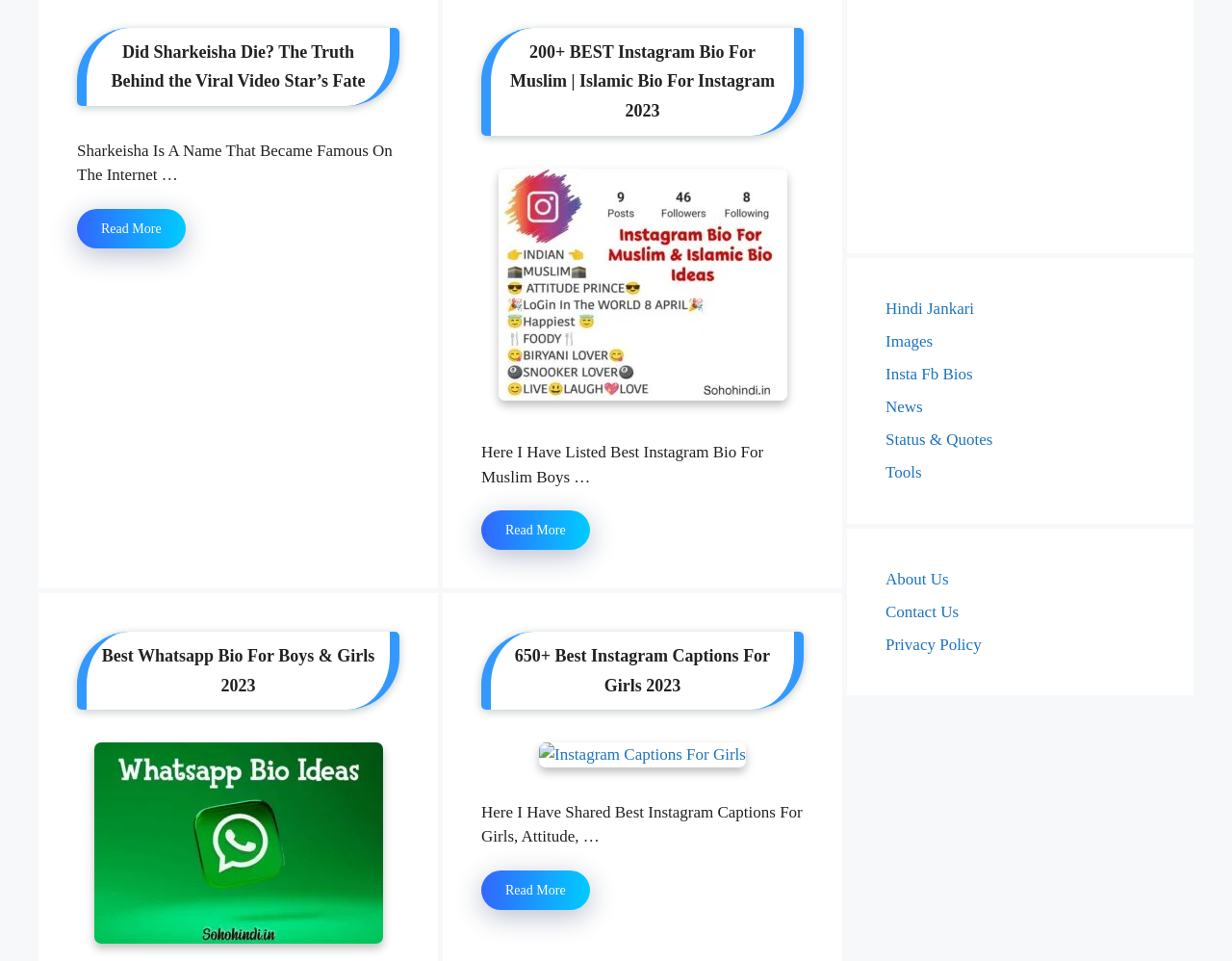Identify the bounding box coordinates of the HTML element based on this description: "(03) 9387 3269".

None